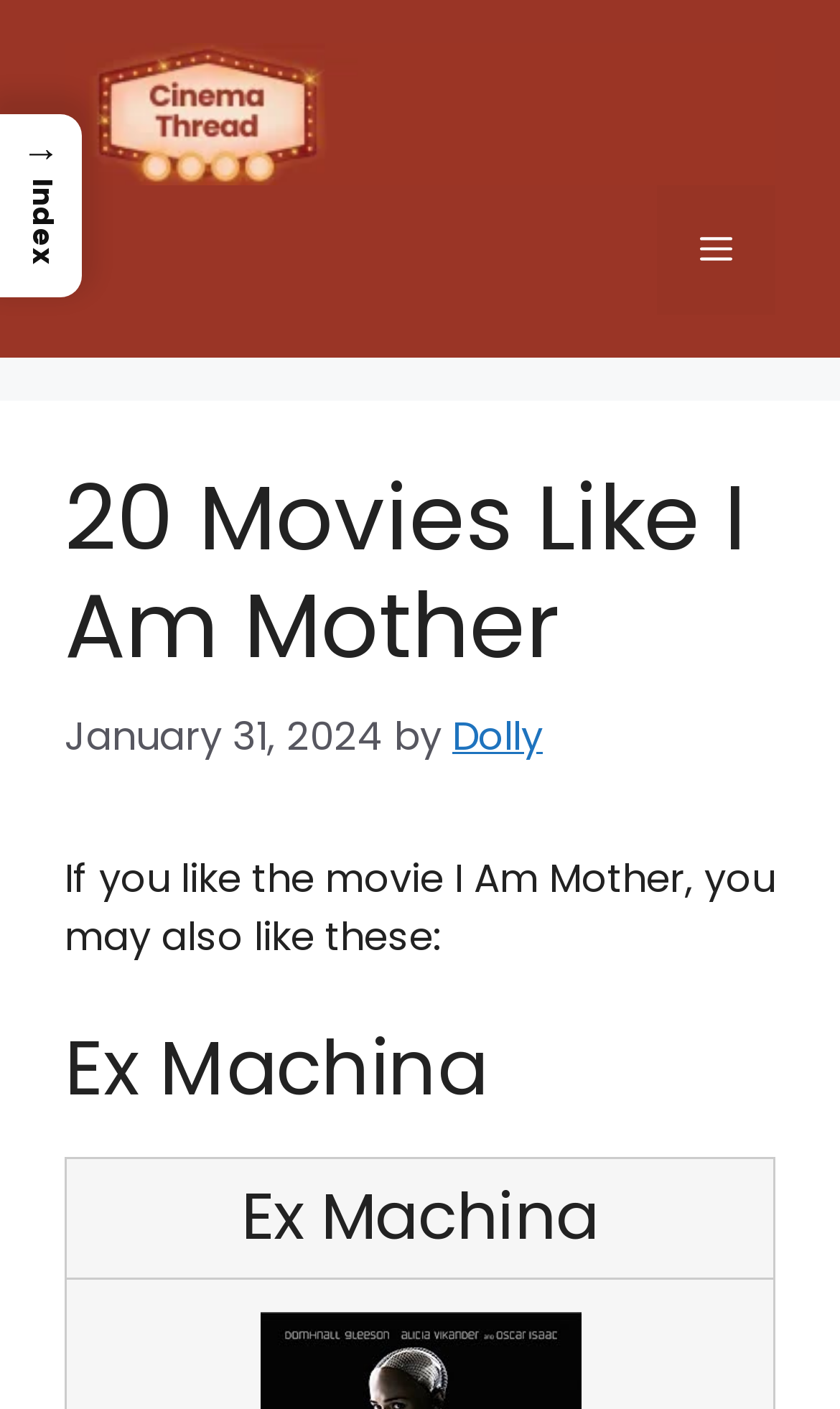Locate and extract the text of the main heading on the webpage.

20 Movies Like I Am Mother